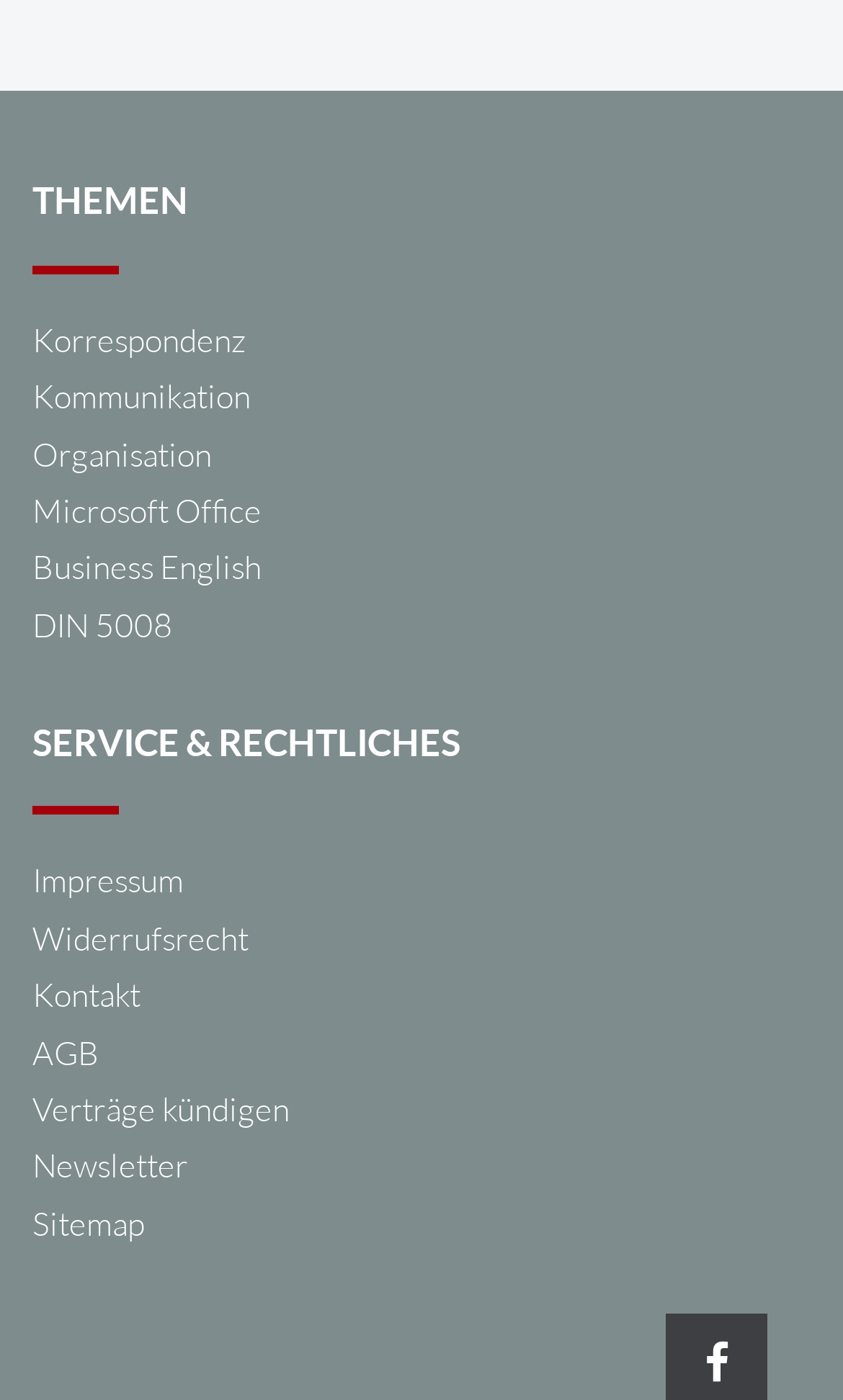Specify the bounding box coordinates of the element's area that should be clicked to execute the given instruction: "Click the Home link". The coordinates should be four float numbers between 0 and 1, i.e., [left, top, right, bottom].

None